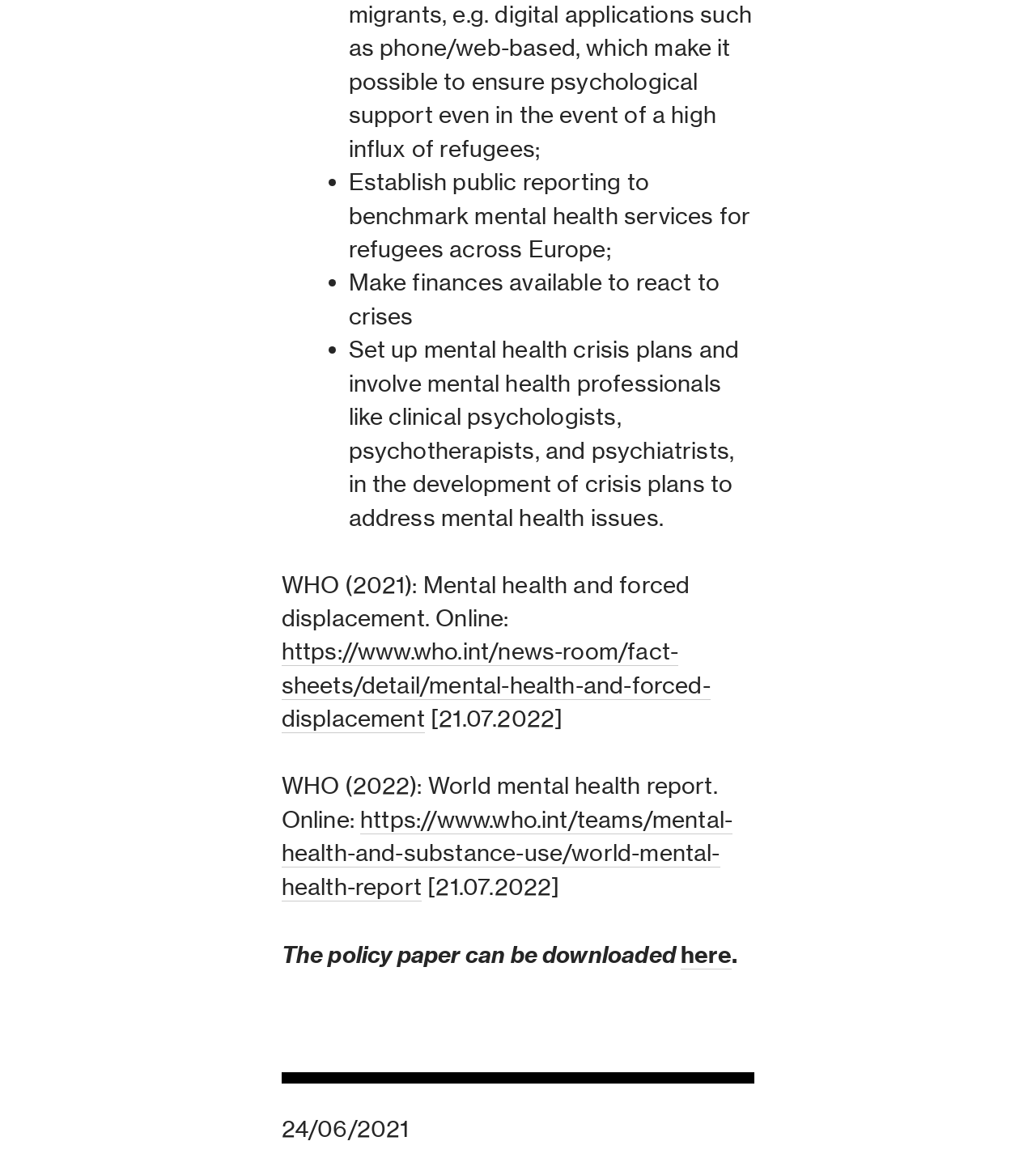What is the topic of the policy paper?
Answer briefly with a single word or phrase based on the image.

Mental health